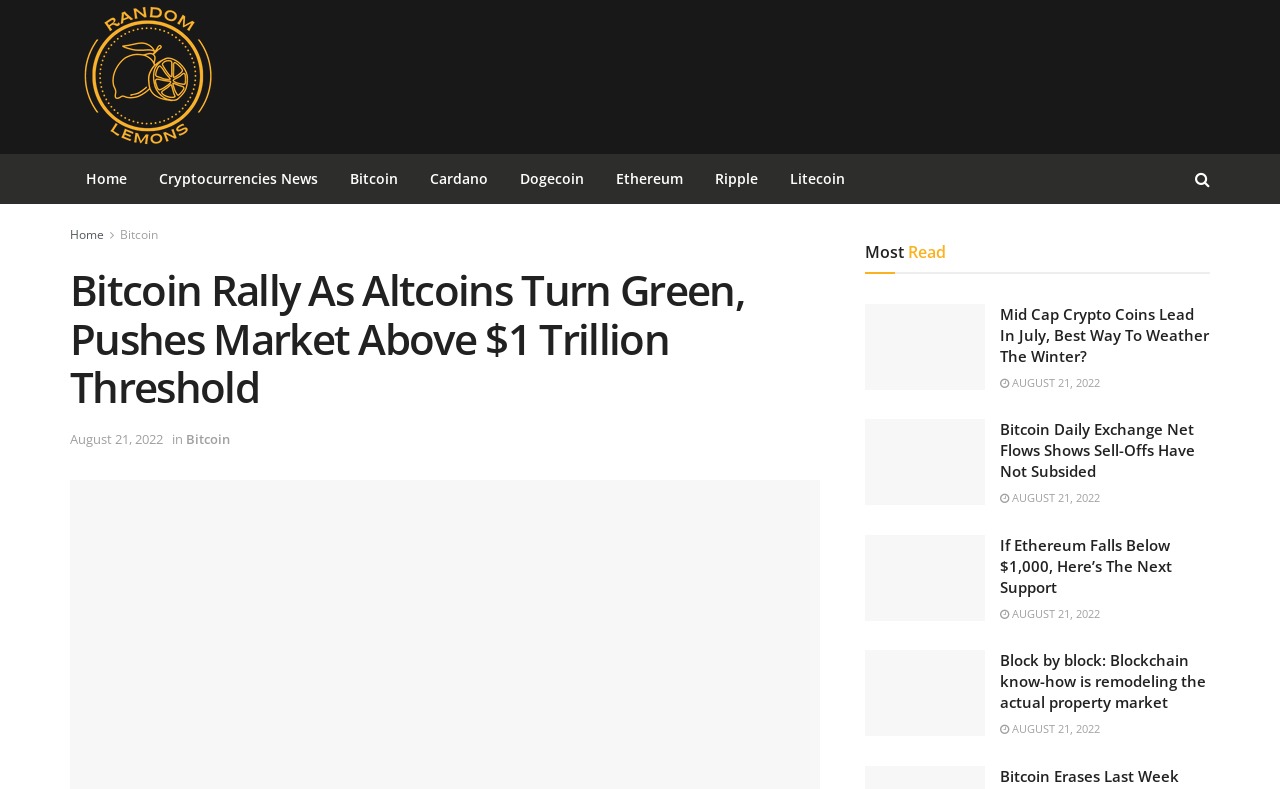Pinpoint the bounding box coordinates of the area that must be clicked to complete this instruction: "Check the 'Most Read' section".

[0.676, 0.297, 0.739, 0.342]